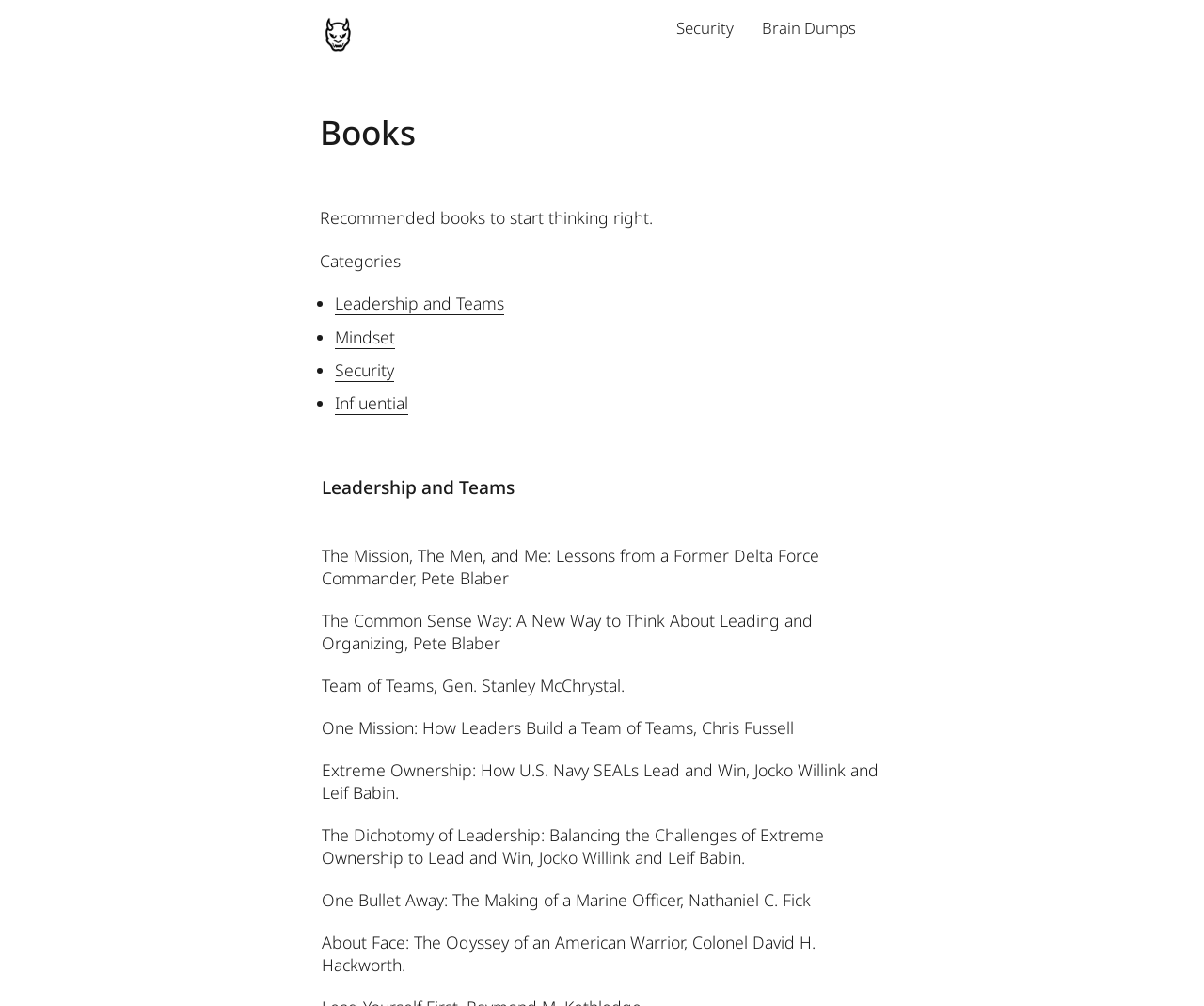Given the element description Brain Dumps, specify the bounding box coordinates of the corresponding UI element in the format (top-left x, top-left y, bottom-right x, bottom-right y). All values must be between 0 and 1.

[0.633, 0.016, 0.711, 0.038]